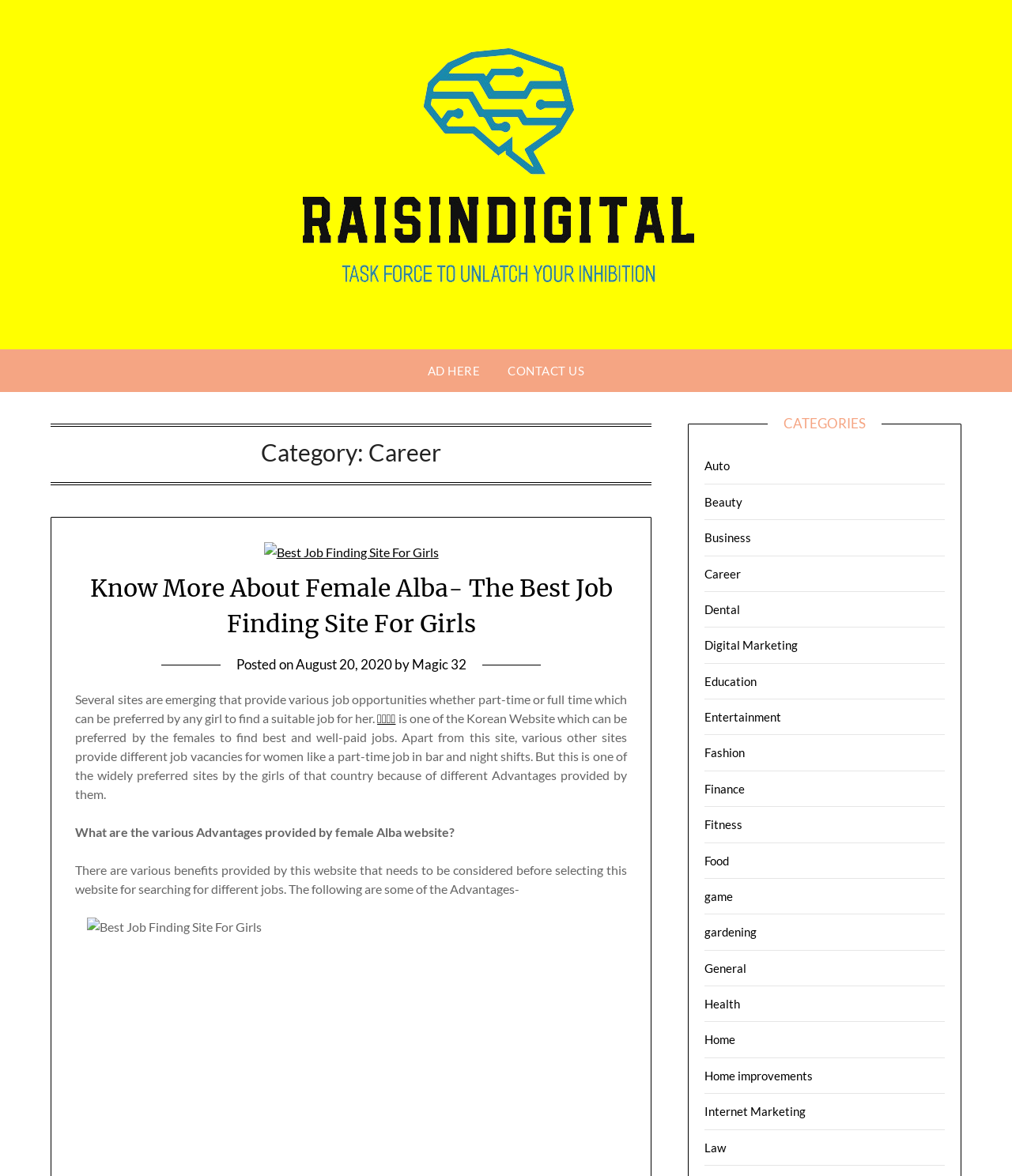Determine the bounding box coordinates for the area you should click to complete the following instruction: "View the 'Category: Career' heading".

[0.05, 0.36, 0.644, 0.413]